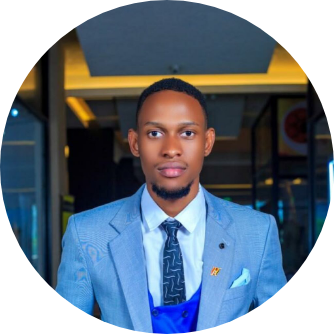Offer an in-depth description of the image.

The image features a well-dressed young man standing confidently in a stylish gray suit, complete with a white shirt and a patterned tie. He exudes a professional demeanor, enhanced by a subtle yet elegant pocket square peeking out from his jacket. The backdrop hints at a modern environment, possibly an upscale venue or event, with well-lit, spacious interiors that add to the overall sophisticated atmosphere. This image is associated with Nsamba Tyson, an individual who is likely featured in a professional or academic context, emphasizing a commitment to formal presentation and professionalism.